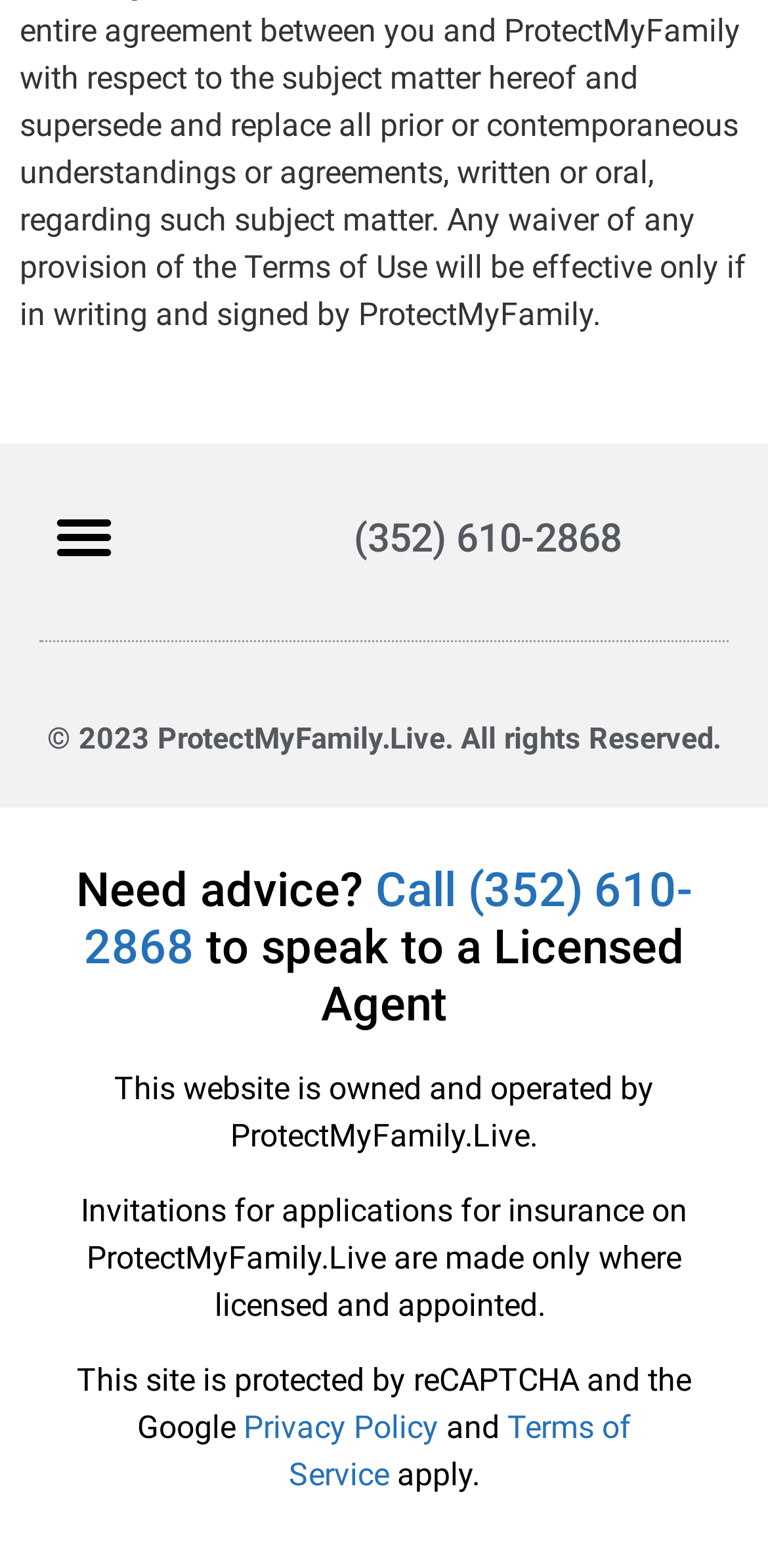Predict the bounding box coordinates for the UI element described as: "Terms of Service". The coordinates should be four float numbers between 0 and 1, presented as [left, top, right, bottom].

[0.376, 0.899, 0.822, 0.953]